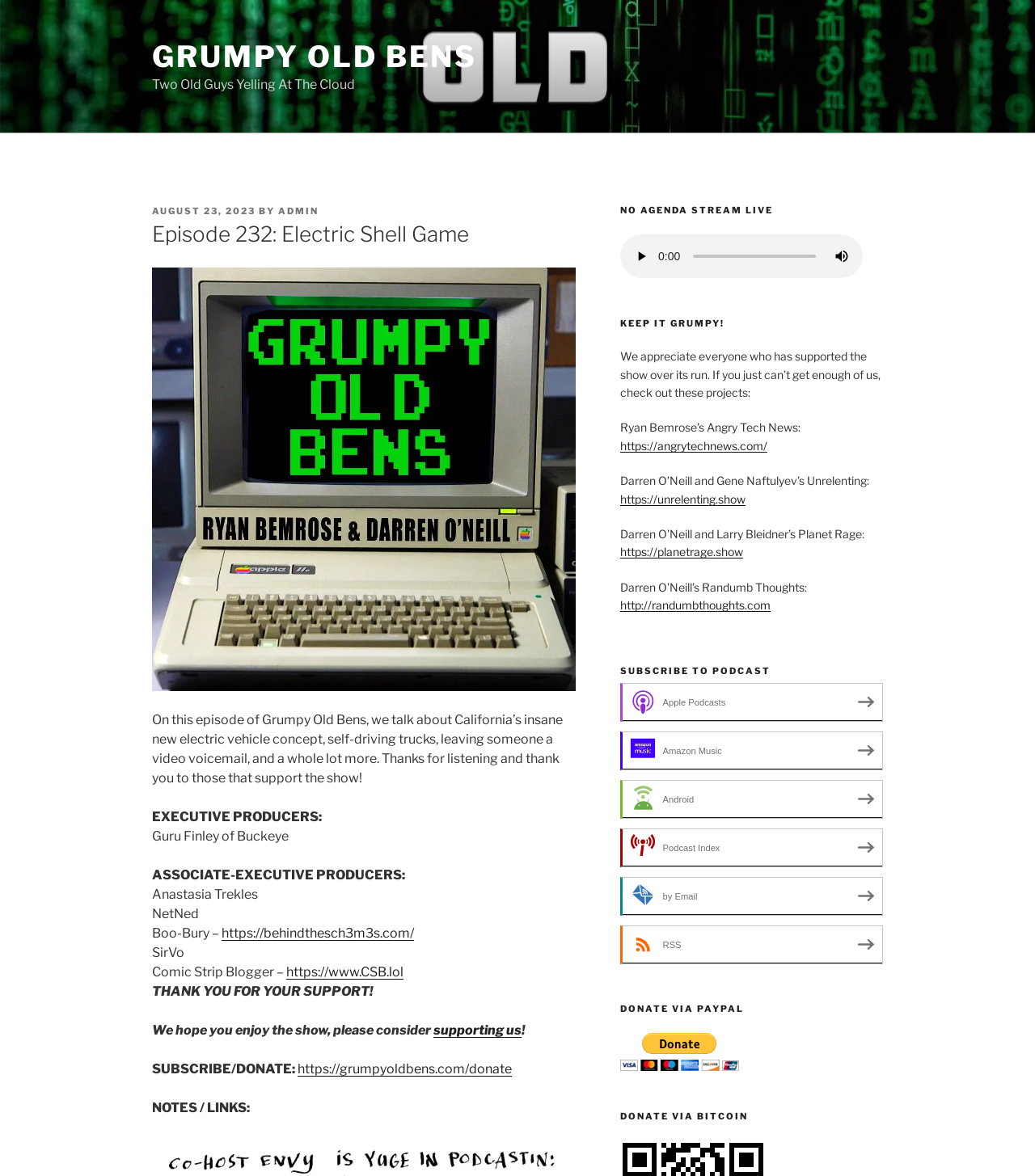Please answer the following question using a single word or phrase: What is the alternative way to support the podcast mentioned?

Subscribing